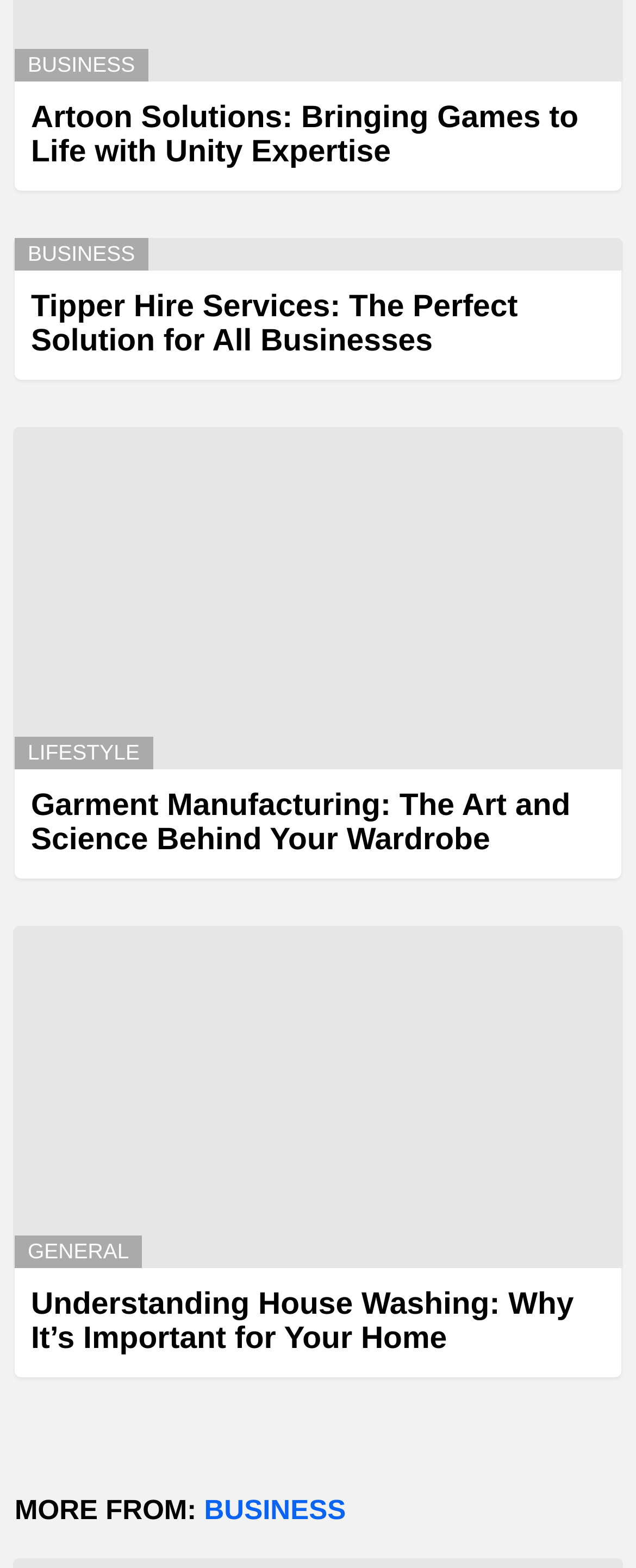Please locate the bounding box coordinates of the element's region that needs to be clicked to follow the instruction: "Explore Garment Manufacturing". The bounding box coordinates should be provided as four float numbers between 0 and 1, i.e., [left, top, right, bottom].

[0.021, 0.272, 0.979, 0.49]